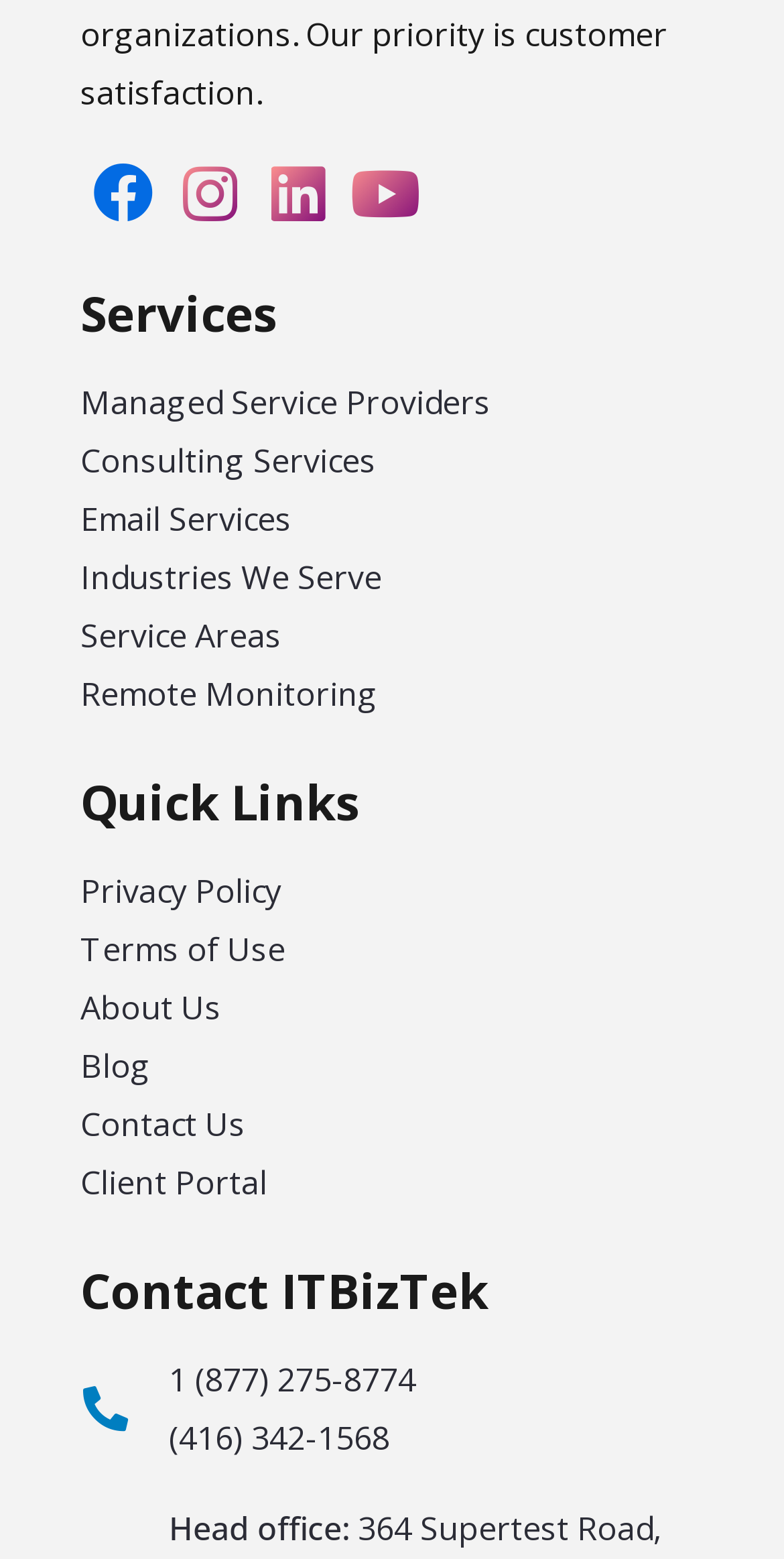Please answer the following question using a single word or phrase: What is the industry-related section on the webpage?

Industries We Serve